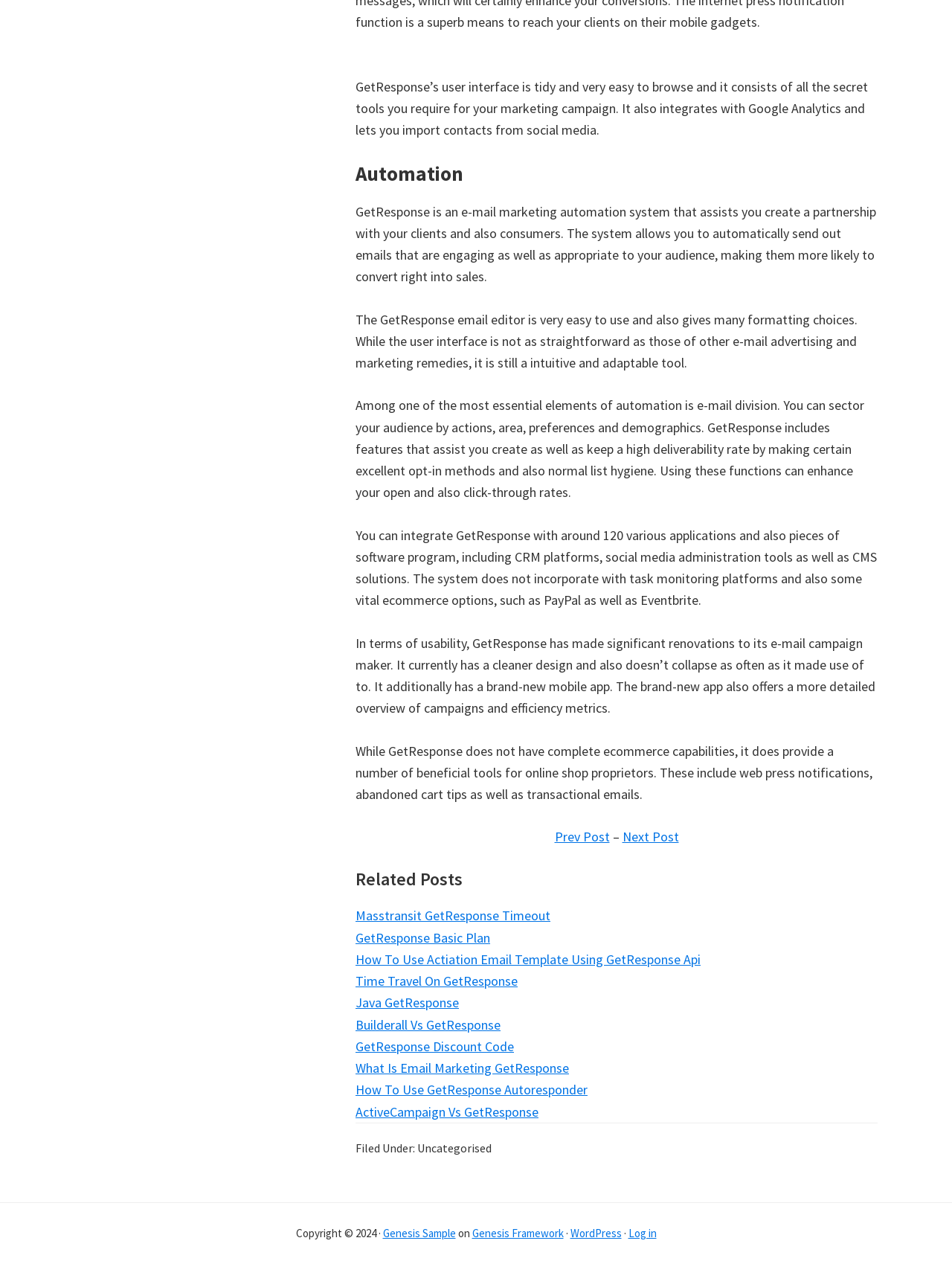Provide the bounding box coordinates of the section that needs to be clicked to accomplish the following instruction: "Click on 'Log in'."

[0.66, 0.97, 0.689, 0.981]